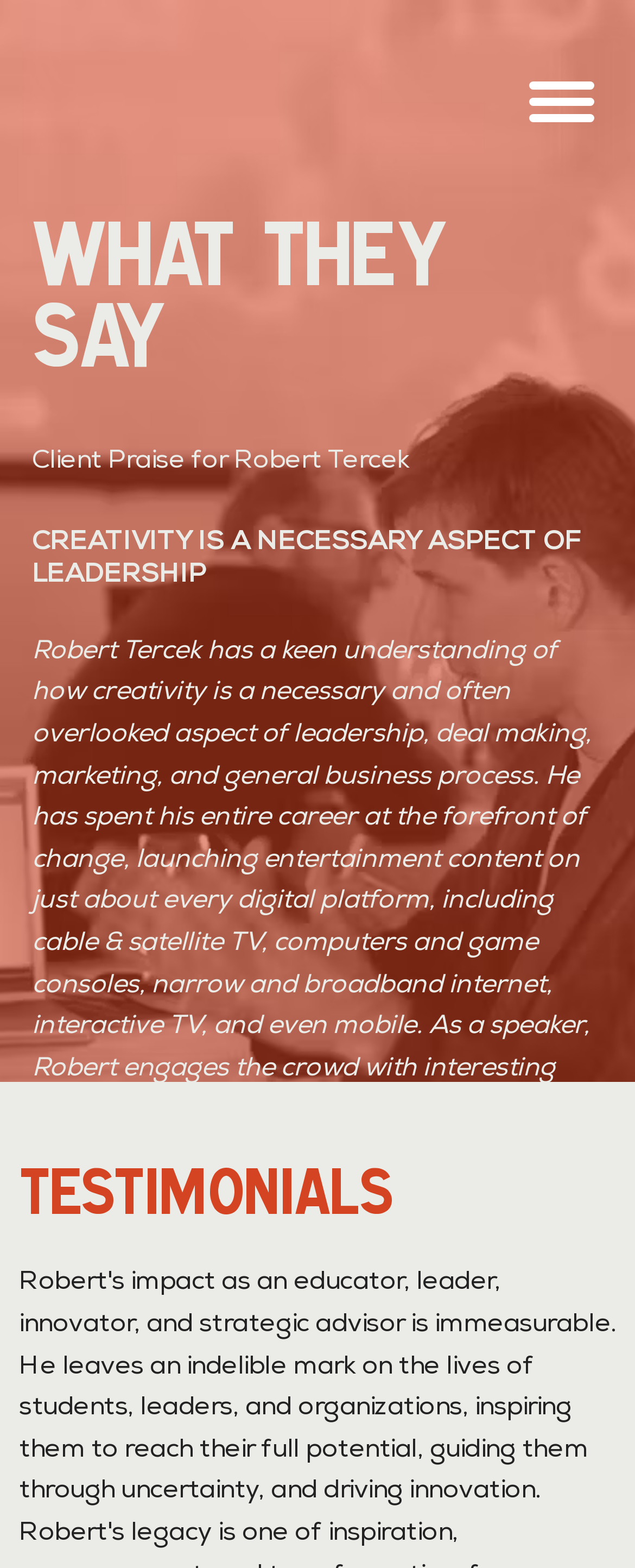Reply to the question with a single word or phrase:
Who is the President of Production at DreamWorks Animation?

John Batter